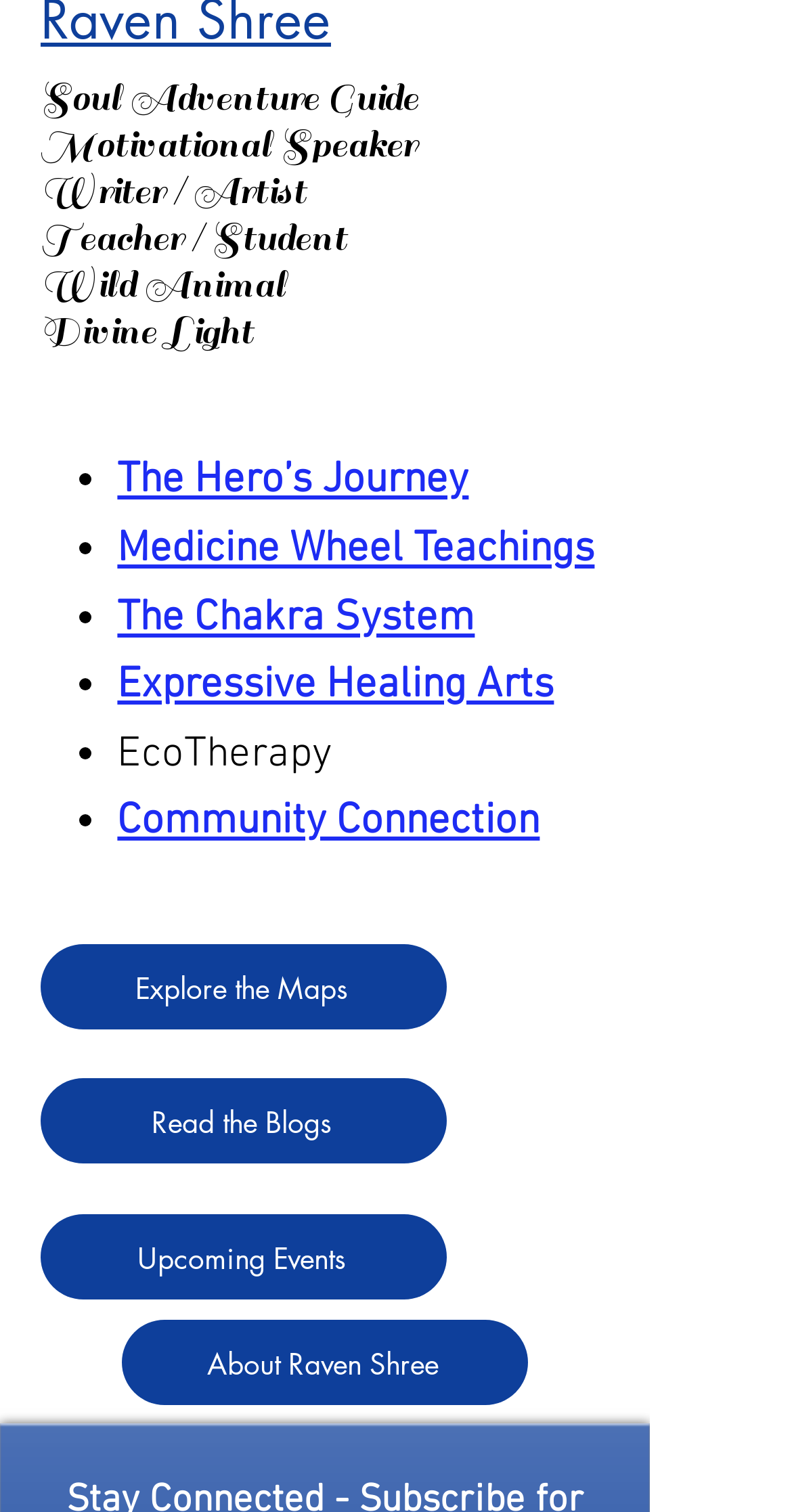Locate the bounding box coordinates of the segment that needs to be clicked to meet this instruction: "Check Upcoming Events".

[0.051, 0.803, 0.564, 0.86]